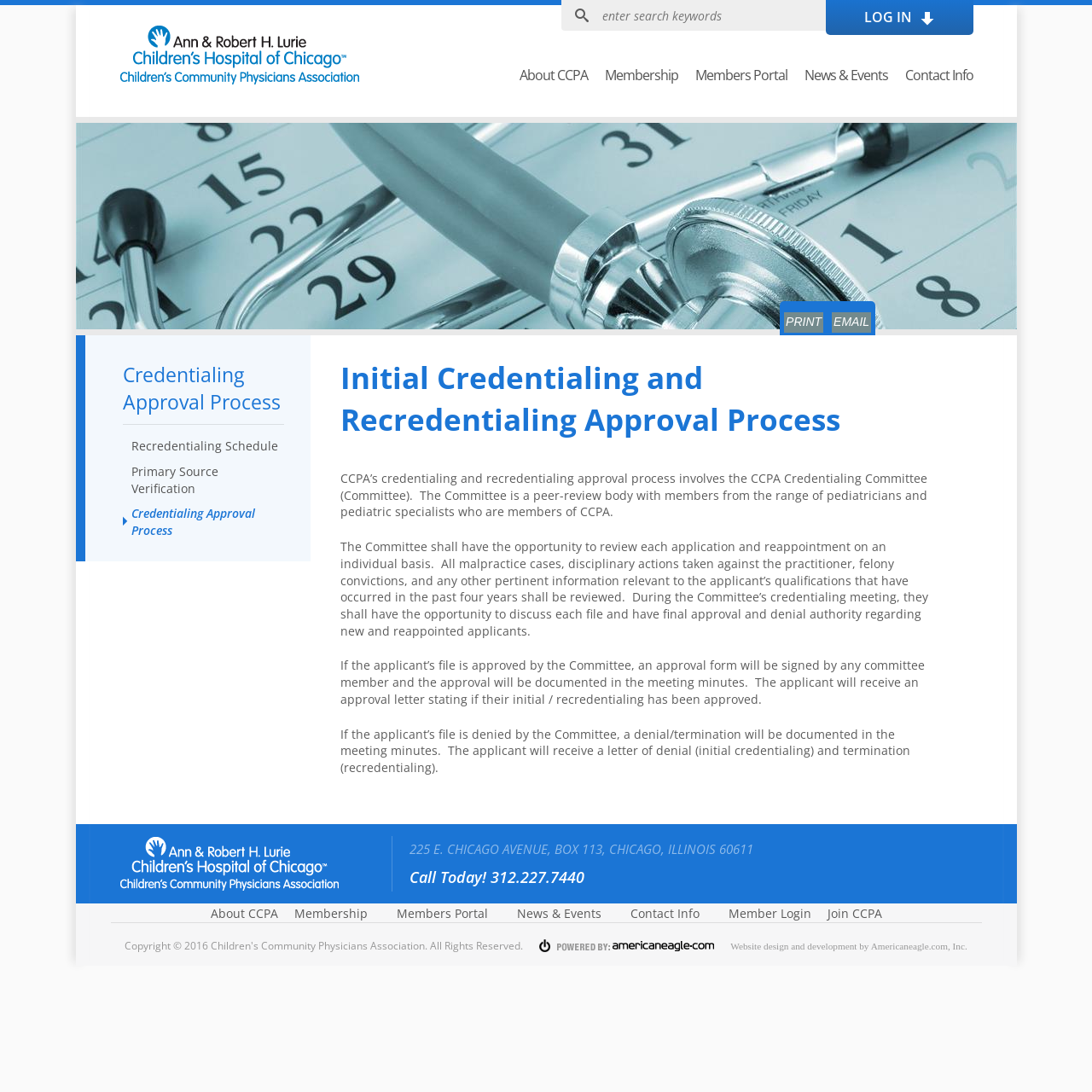Please provide a detailed answer to the question below based on the screenshot: 
What is the logo of the website?

I found the logo by looking at the top-left corner of the webpage, where I saw a heading element with the text 'CCPA Logo' and an image with the same description. This suggests that the logo of the website is the CCPA Logo.